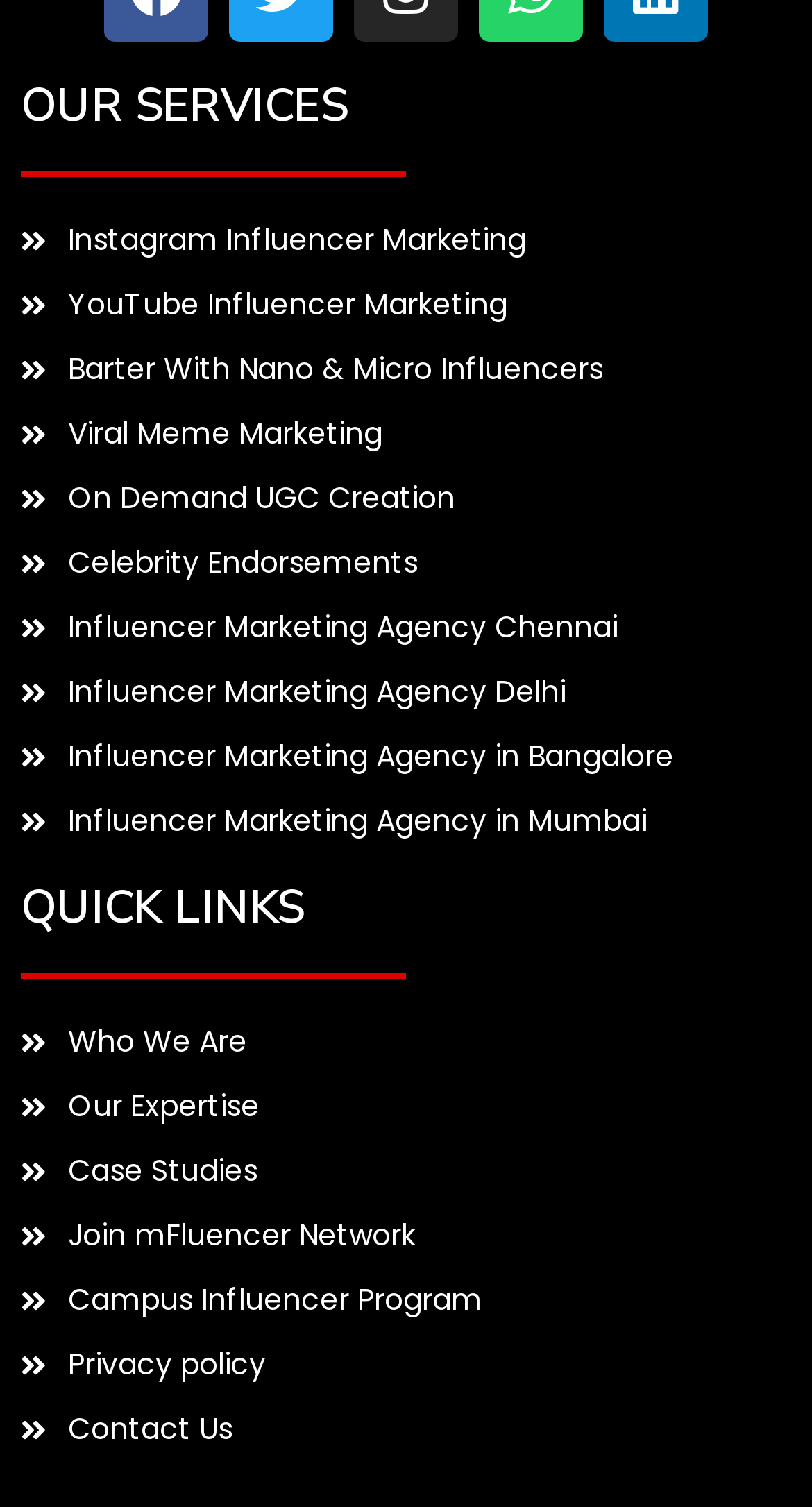Please specify the bounding box coordinates in the format (top-left x, top-left y, bottom-right x, bottom-right y), with values ranging from 0 to 1. Identify the bounding box for the UI component described as follows: Join mFluencer Network

[0.026, 0.806, 0.974, 0.835]